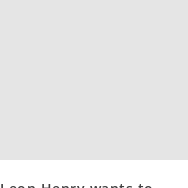Please reply with a single word or brief phrase to the question: 
What is the focus of the article?

Team's potential growth